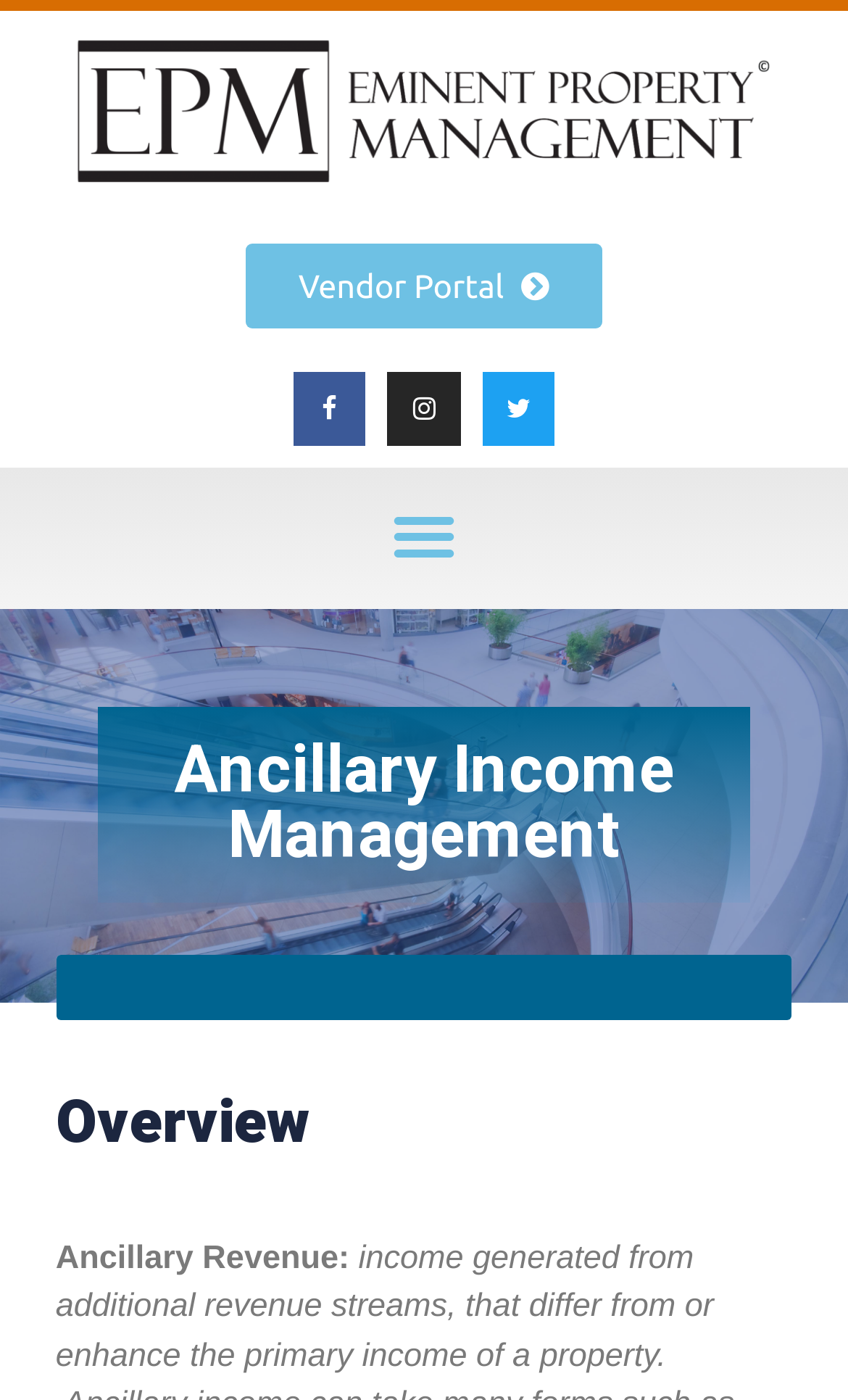How many social media links are there?
Using the image provided, answer with just one word or phrase.

3